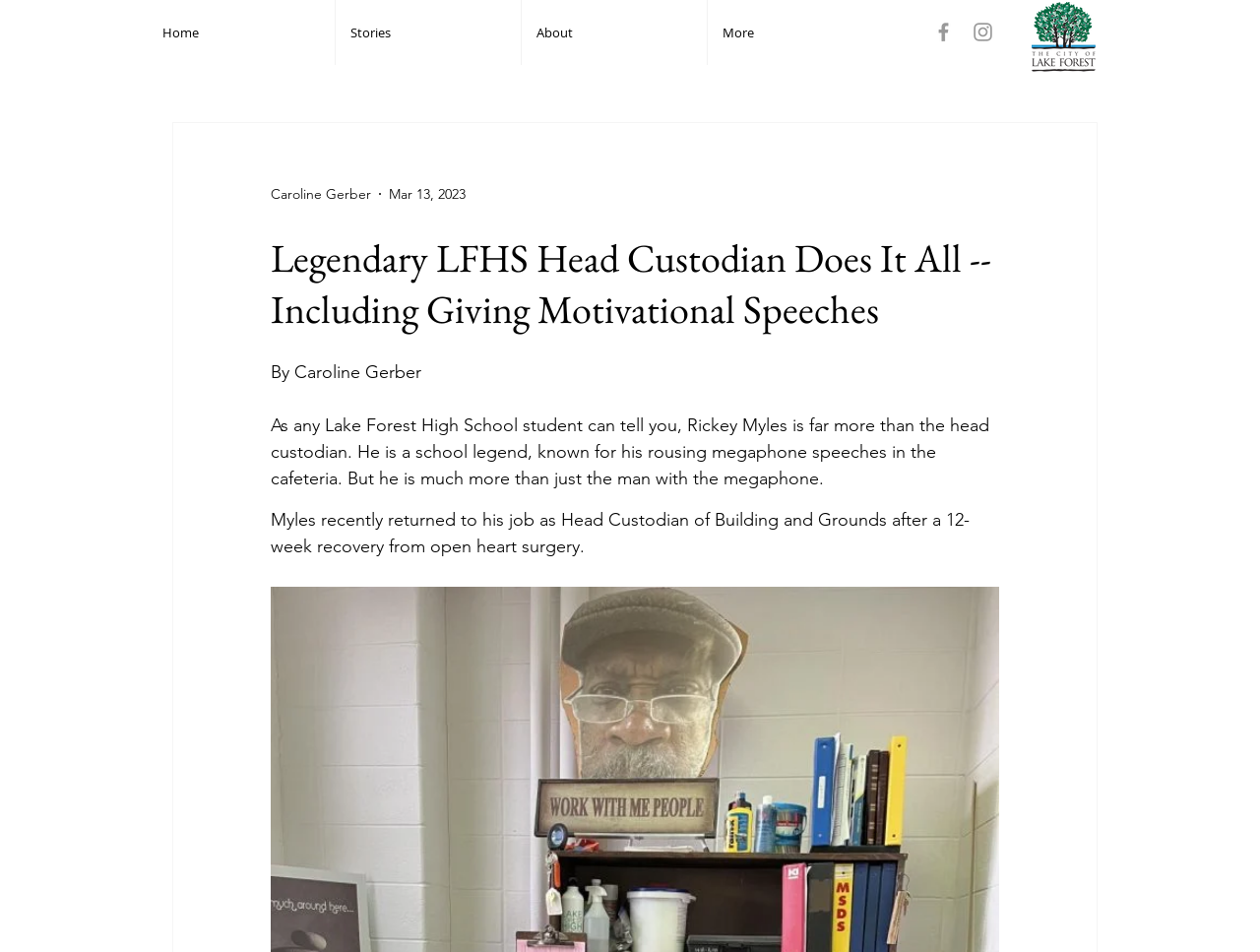Given the element description "Home", identify the bounding box of the corresponding UI element.

[0.117, 0.0, 0.266, 0.068]